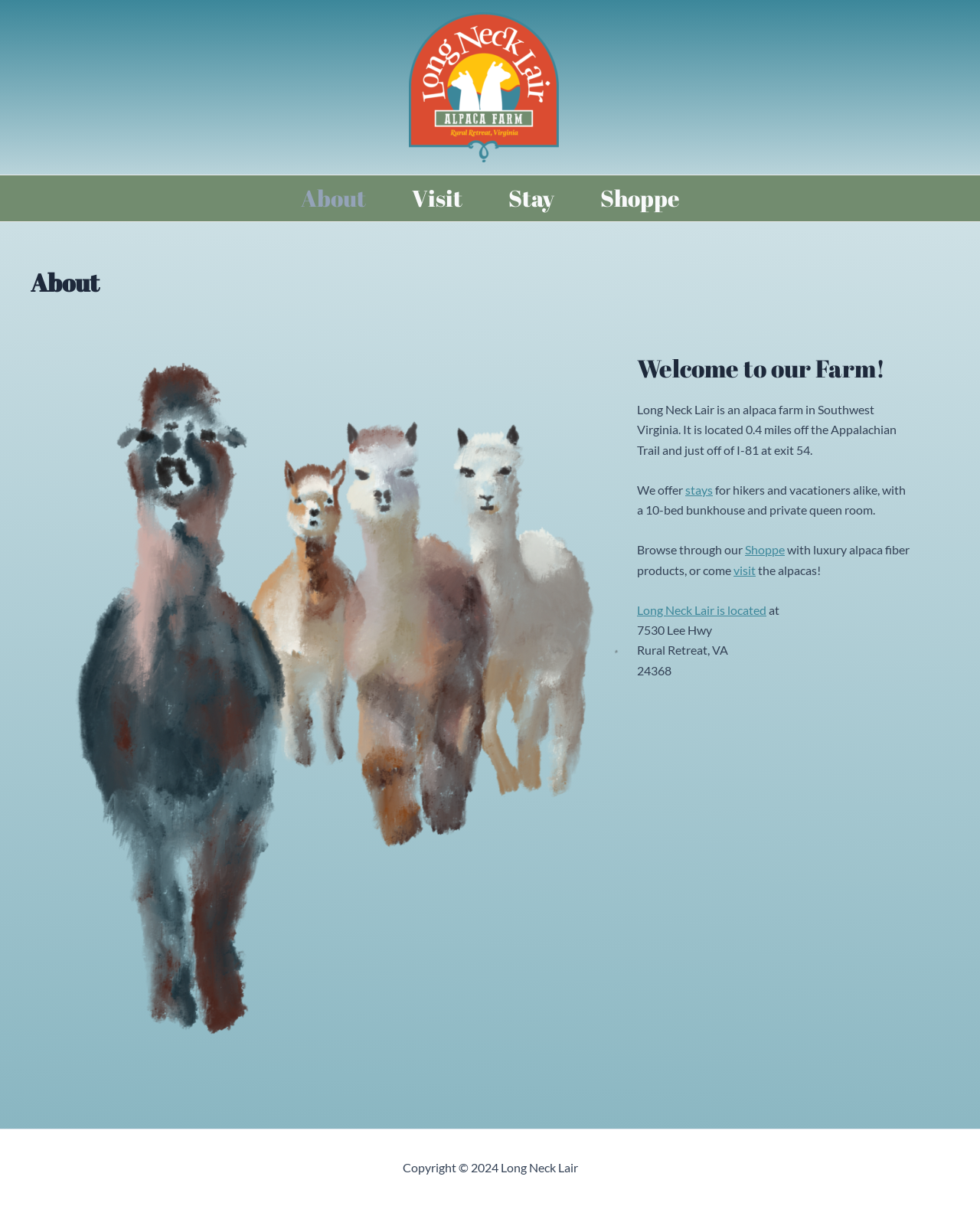Locate the bounding box coordinates of the area that needs to be clicked to fulfill the following instruction: "Explore the farm". The coordinates should be in the format of four float numbers between 0 and 1, namely [left, top, right, bottom].

[0.417, 0.065, 0.57, 0.077]